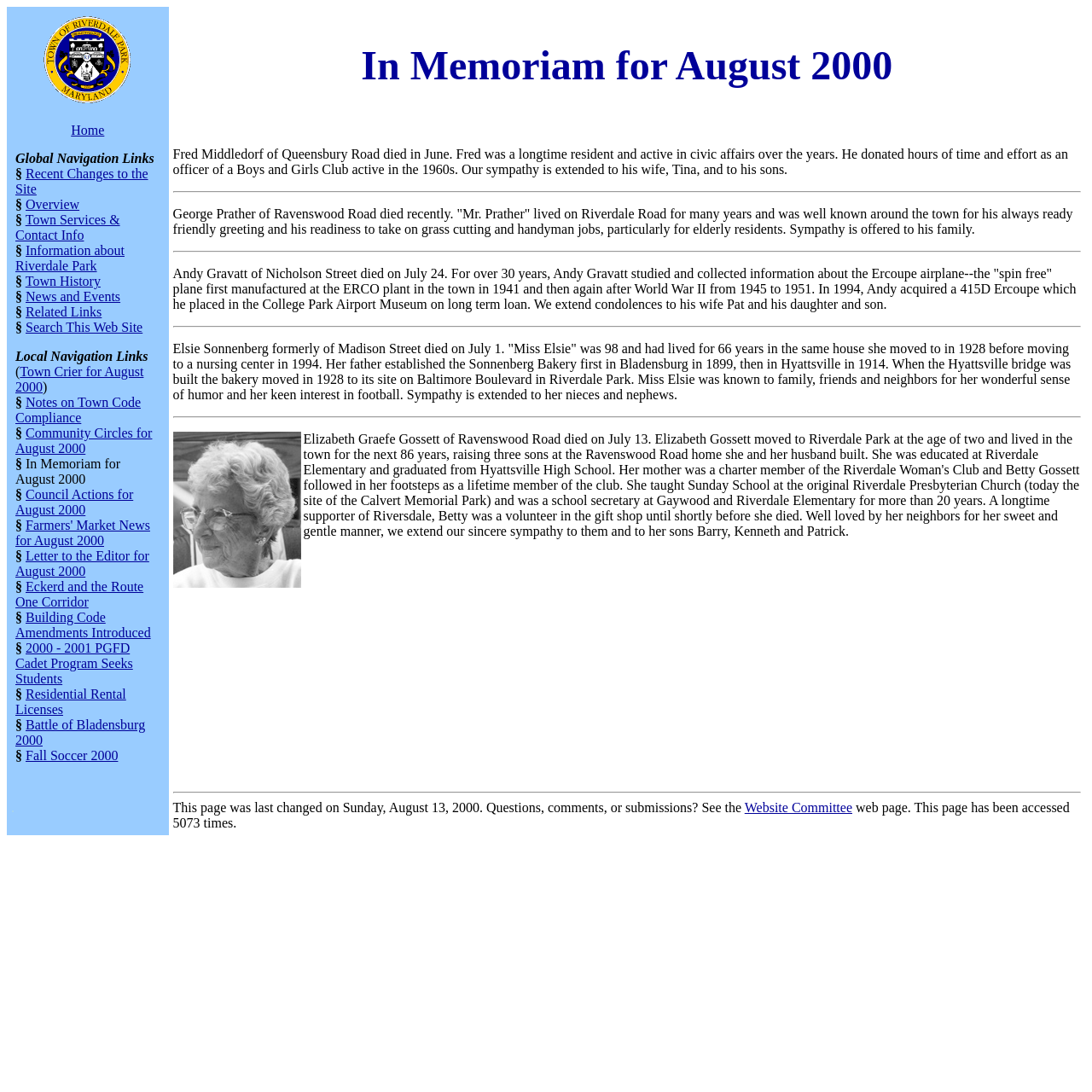Refer to the screenshot and give an in-depth answer to this question: How old was Elsie Sonnenberg when she died?

According to the webpage, Elsie Sonnenberg died on July 1, and she was 98 years old at the time of her death.